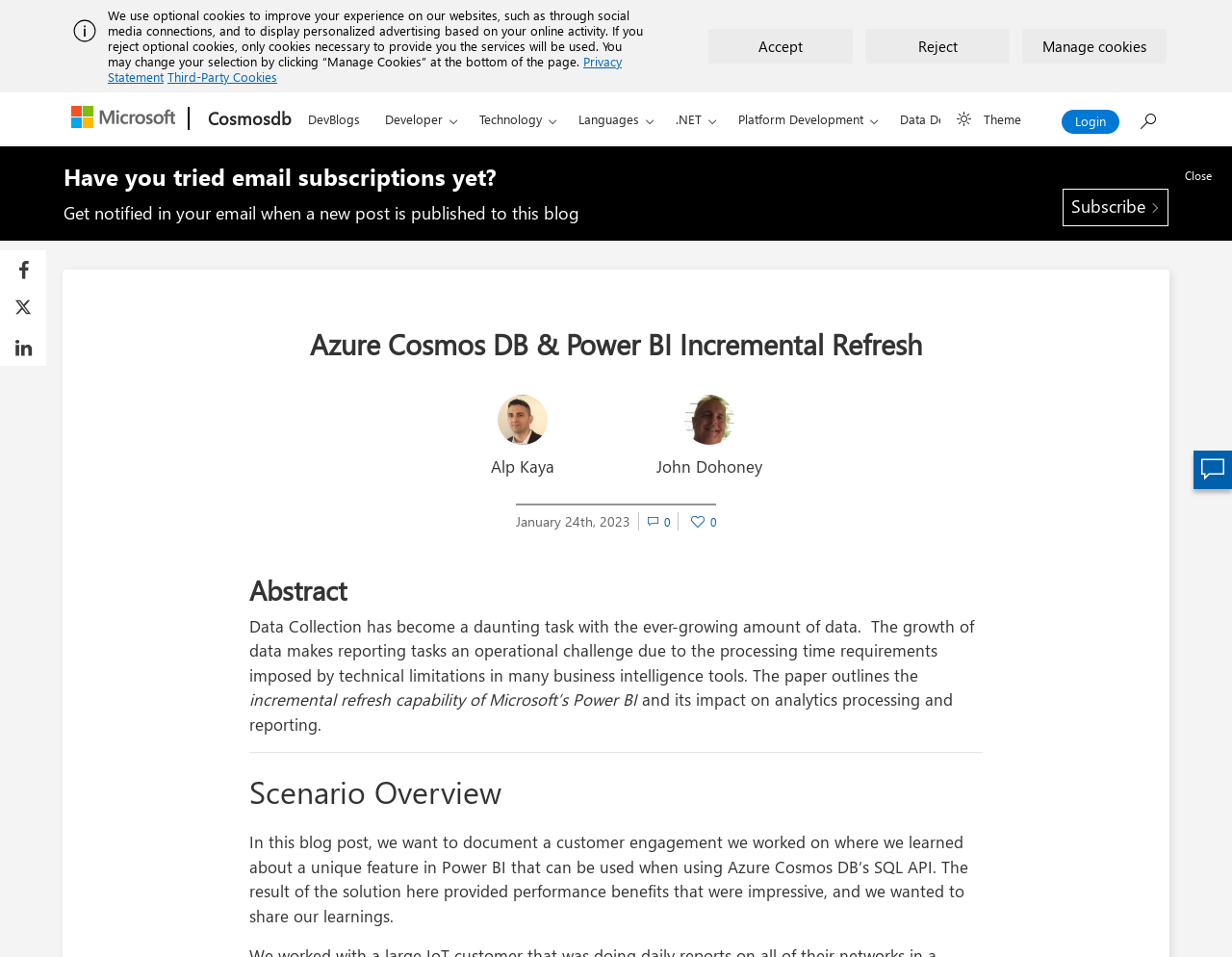Kindly provide the bounding box coordinates of the section you need to click on to fulfill the given instruction: "Click the 'Developer' button".

[0.302, 0.098, 0.384, 0.151]